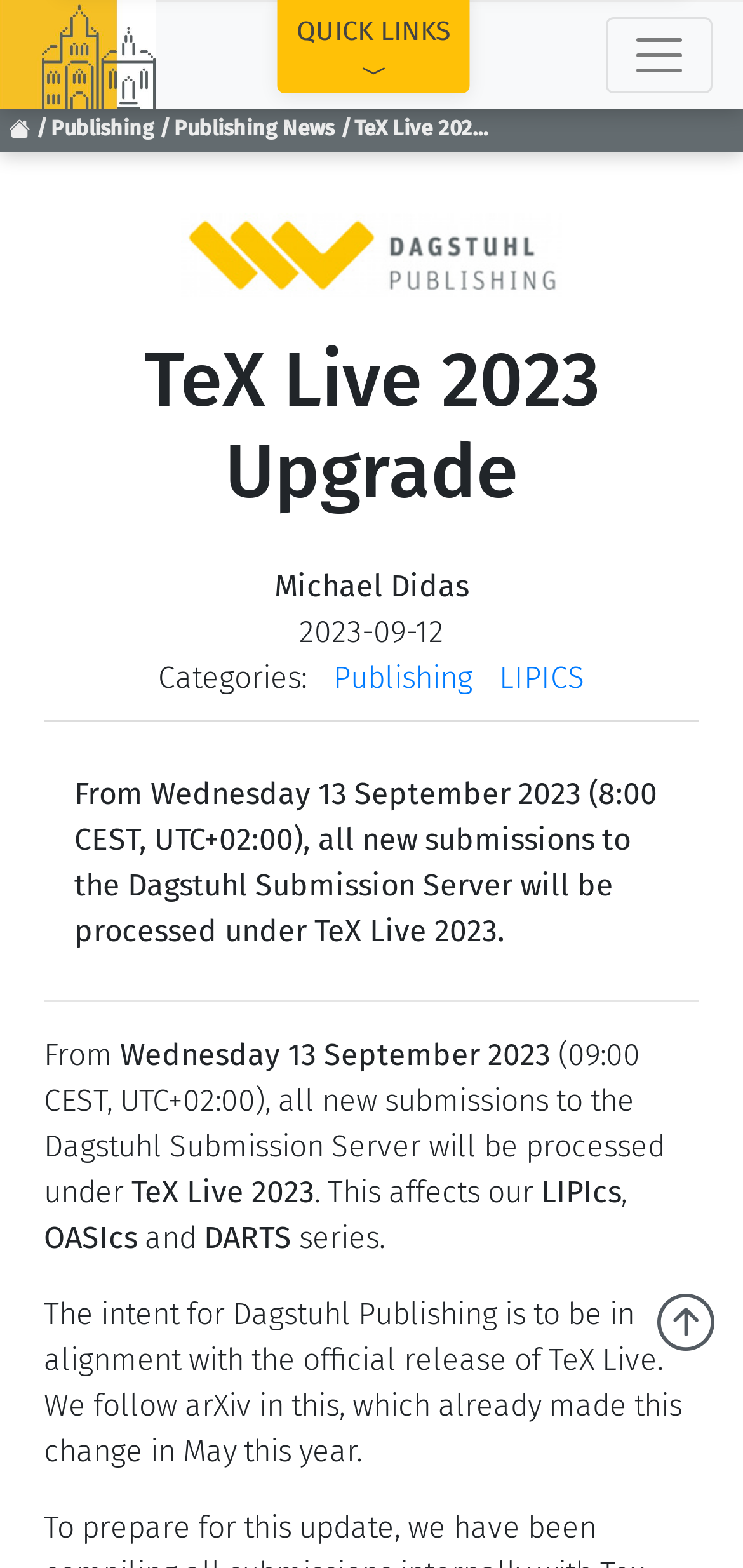Please determine and provide the text content of the webpage's heading.

TeX Live 2023 Upgrade